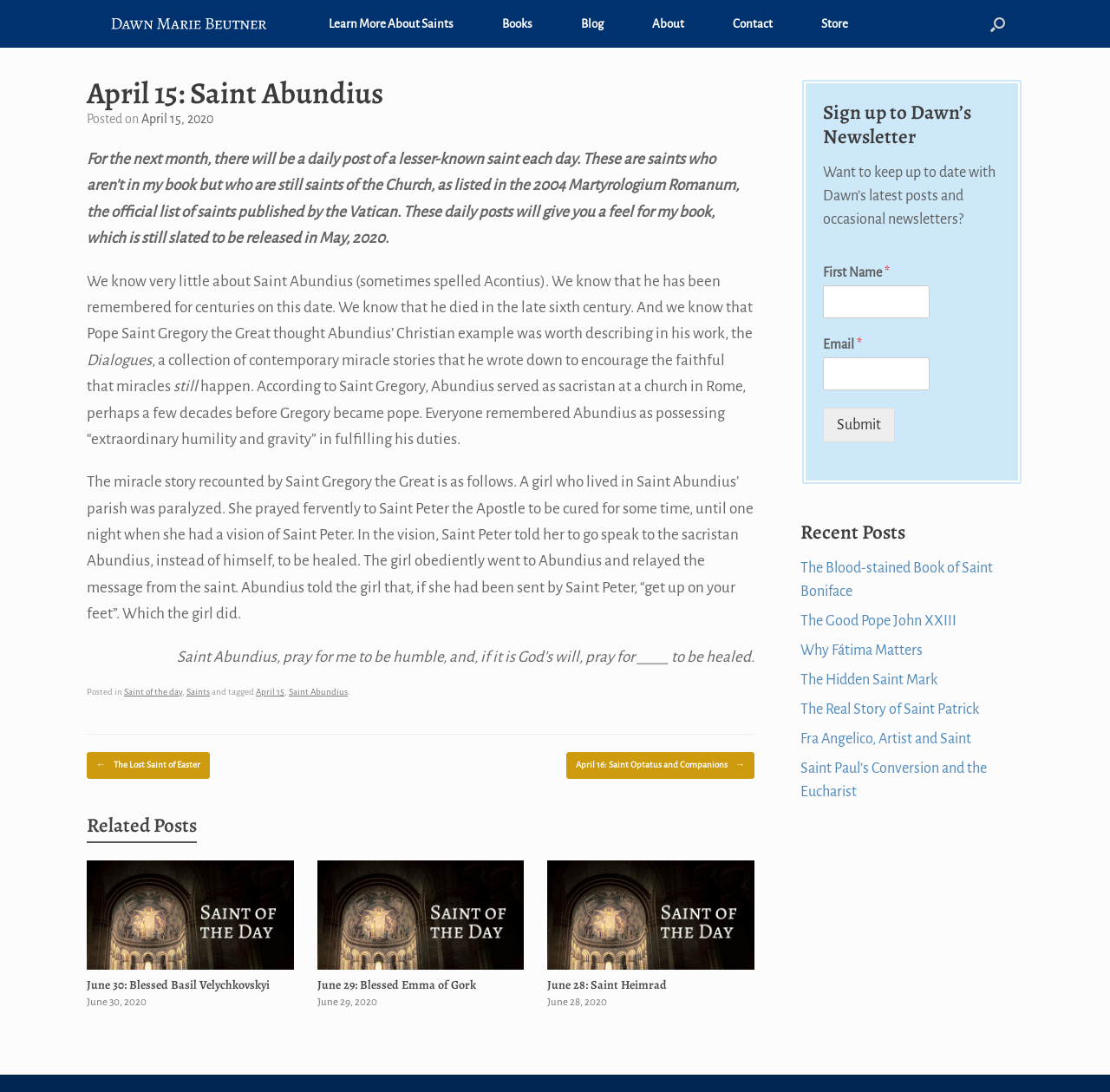Identify the bounding box coordinates of the part that should be clicked to carry out this instruction: "Click on the 'Contact' link".

[0.638, 0.0, 0.718, 0.044]